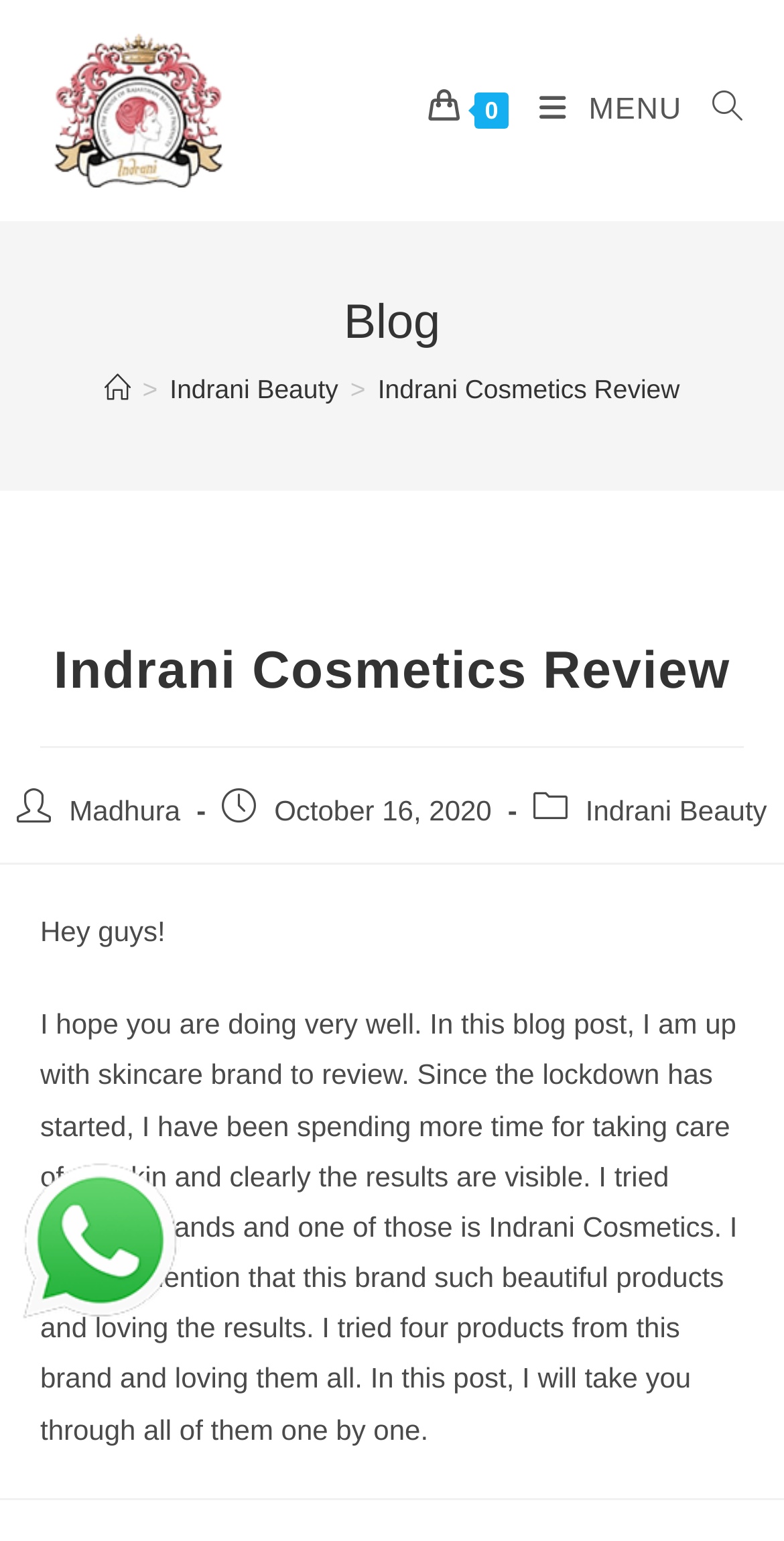Provide the bounding box coordinates of the UI element that matches the description: "Indrani Cosmetics Review".

[0.482, 0.242, 0.867, 0.262]